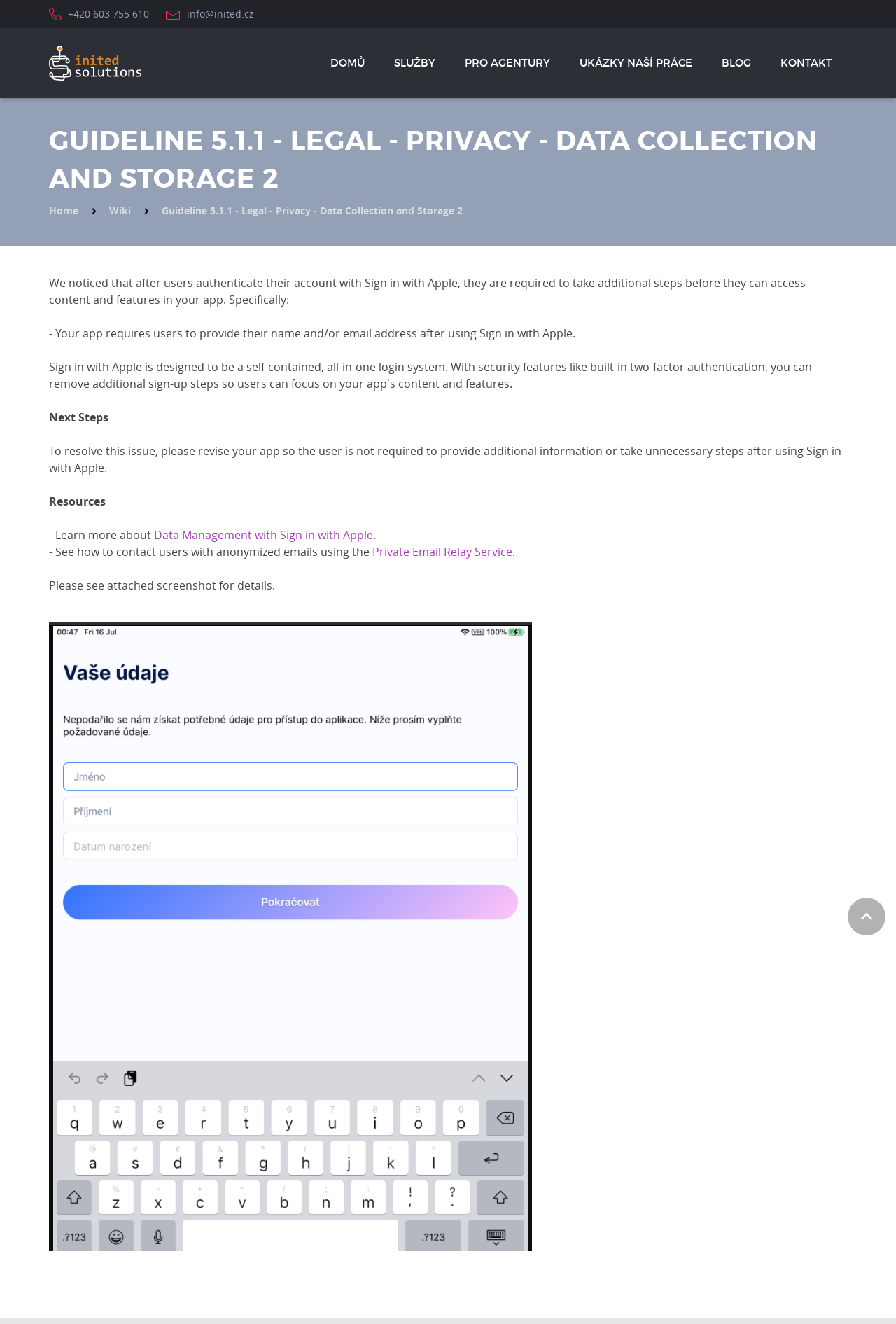Please find the bounding box for the UI element described by: "Private Email Relay Service".

[0.416, 0.411, 0.572, 0.423]